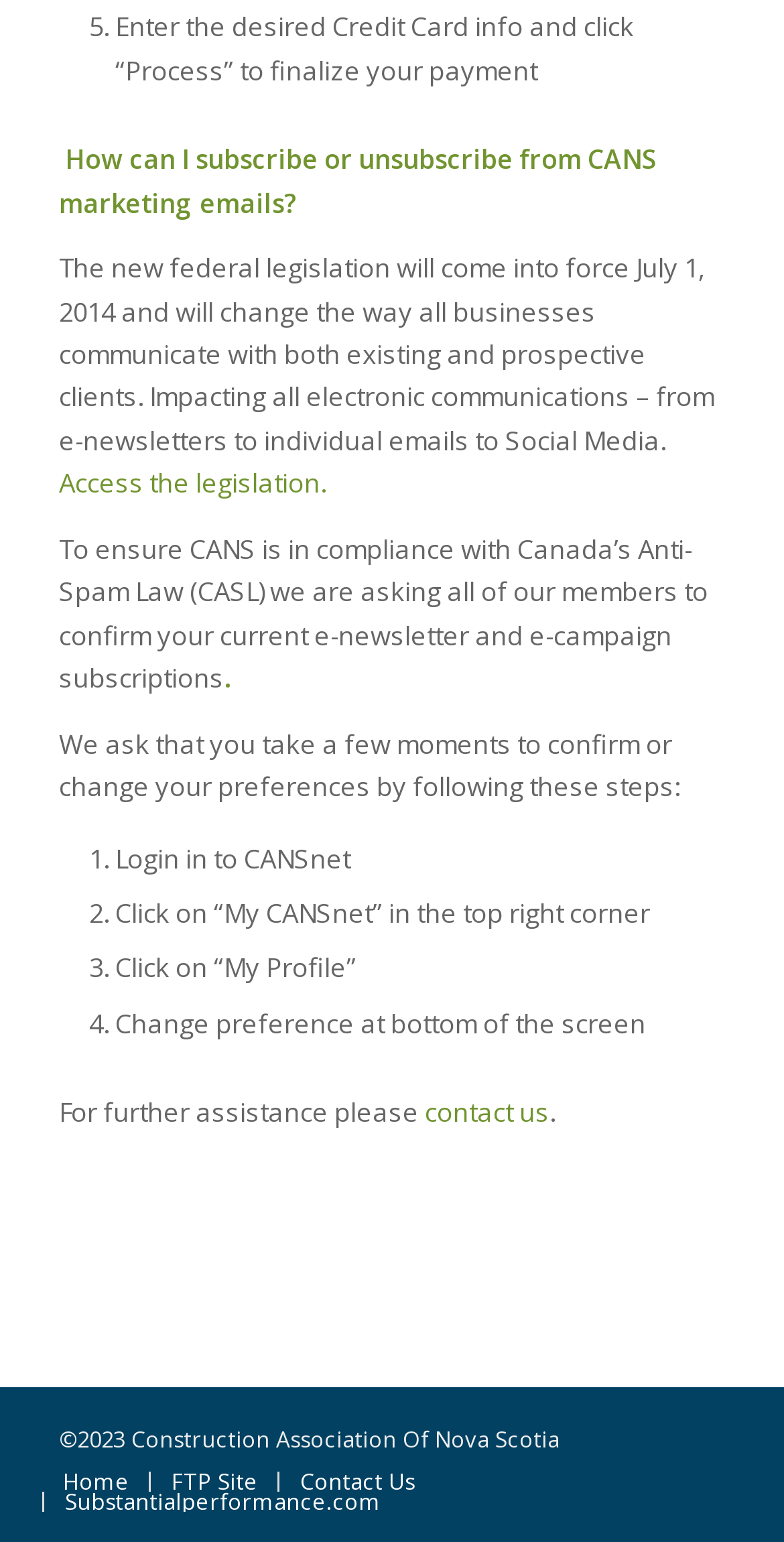Give a succinct answer to this question in a single word or phrase: 
What is the name of the association mentioned on the webpage?

Construction Association Of Nova Scotia